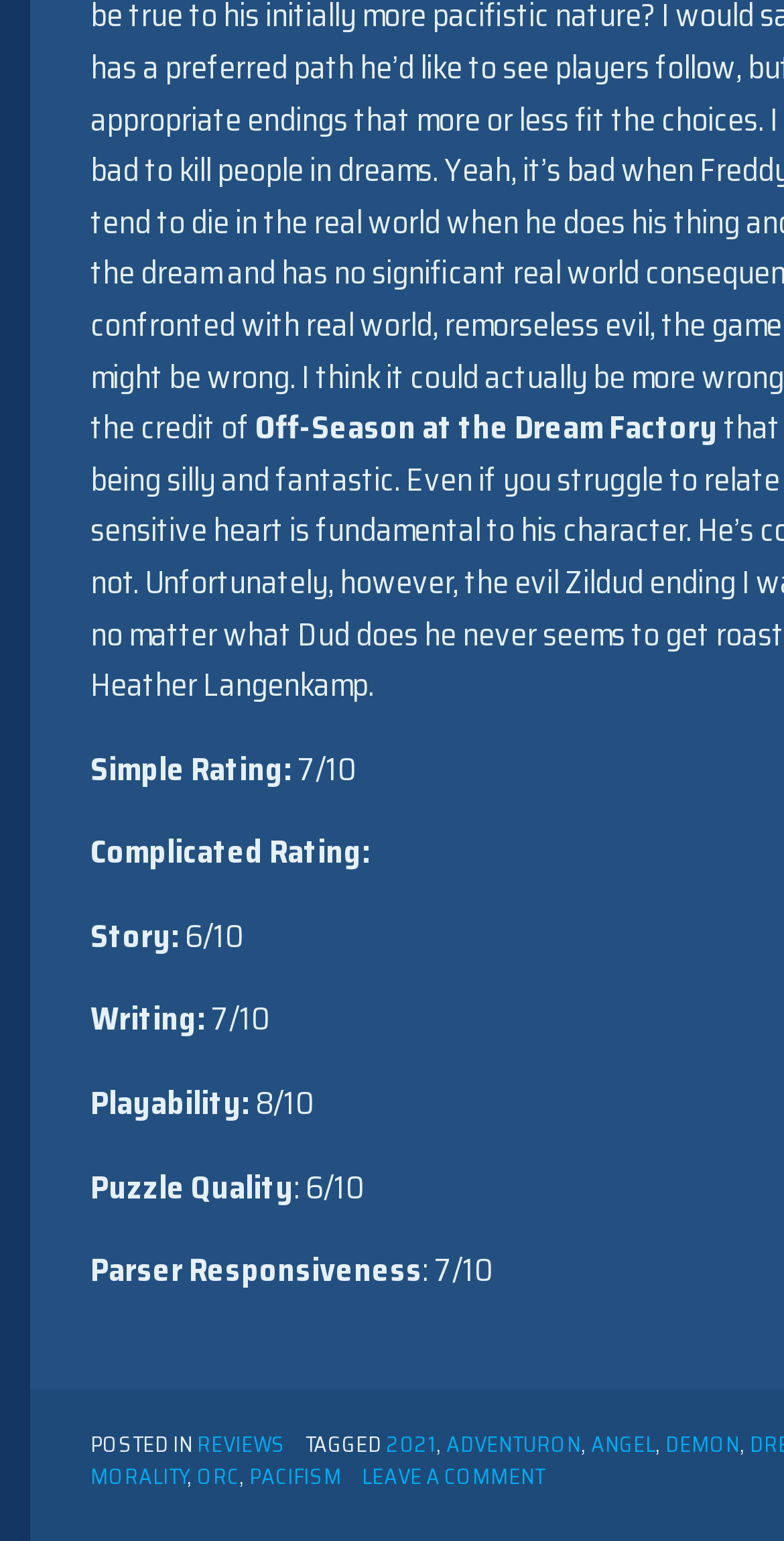Indicate the bounding box coordinates of the element that needs to be clicked to satisfy the following instruction: "Click on MORALITY". The coordinates should be four float numbers between 0 and 1, i.e., [left, top, right, bottom].

[0.115, 0.948, 0.238, 0.97]